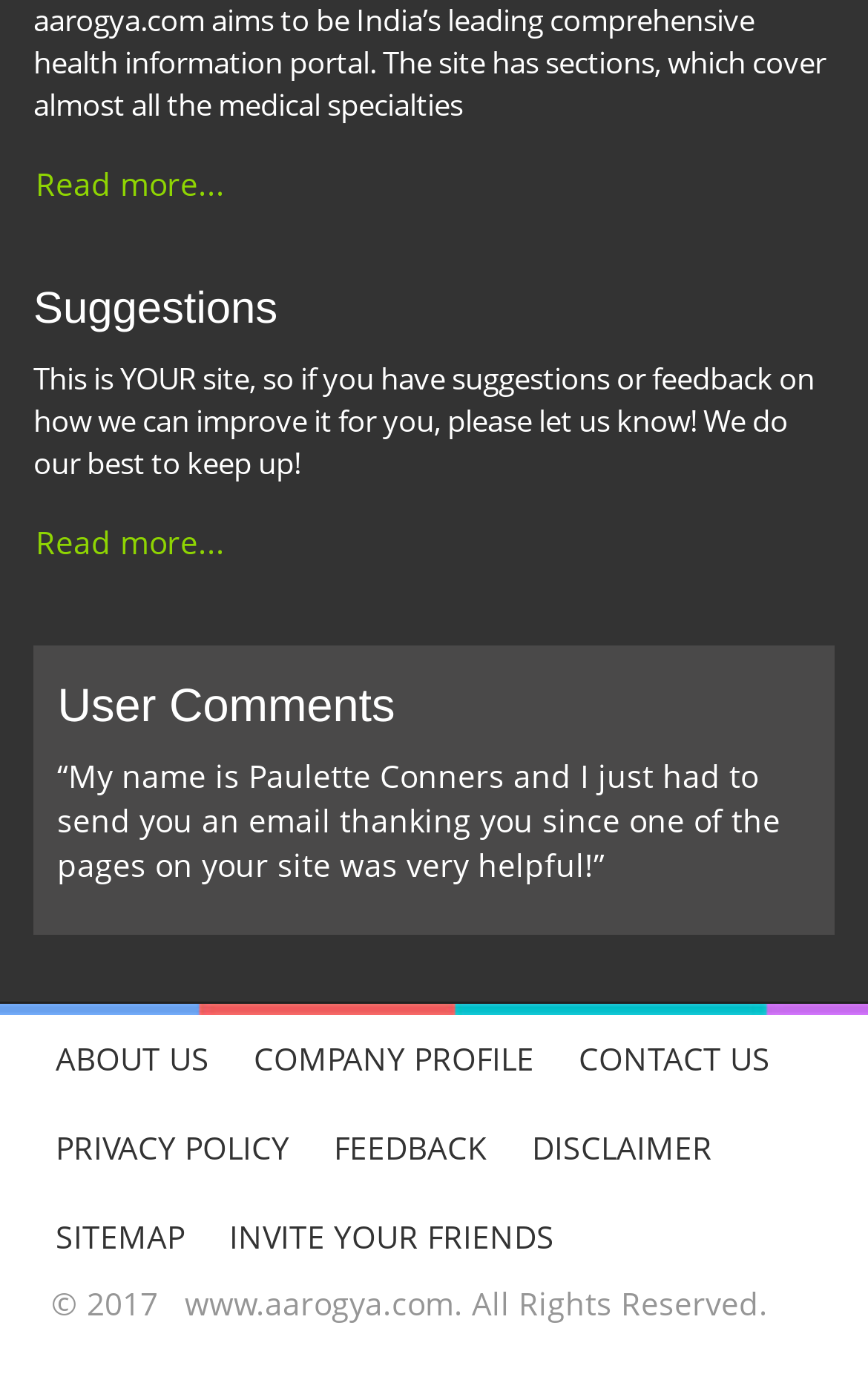Locate the bounding box coordinates of the region to be clicked to comply with the following instruction: "Visit the website's sitemap". The coordinates must be four float numbers between 0 and 1, in the form [left, top, right, bottom].

[0.038, 0.866, 0.238, 0.93]